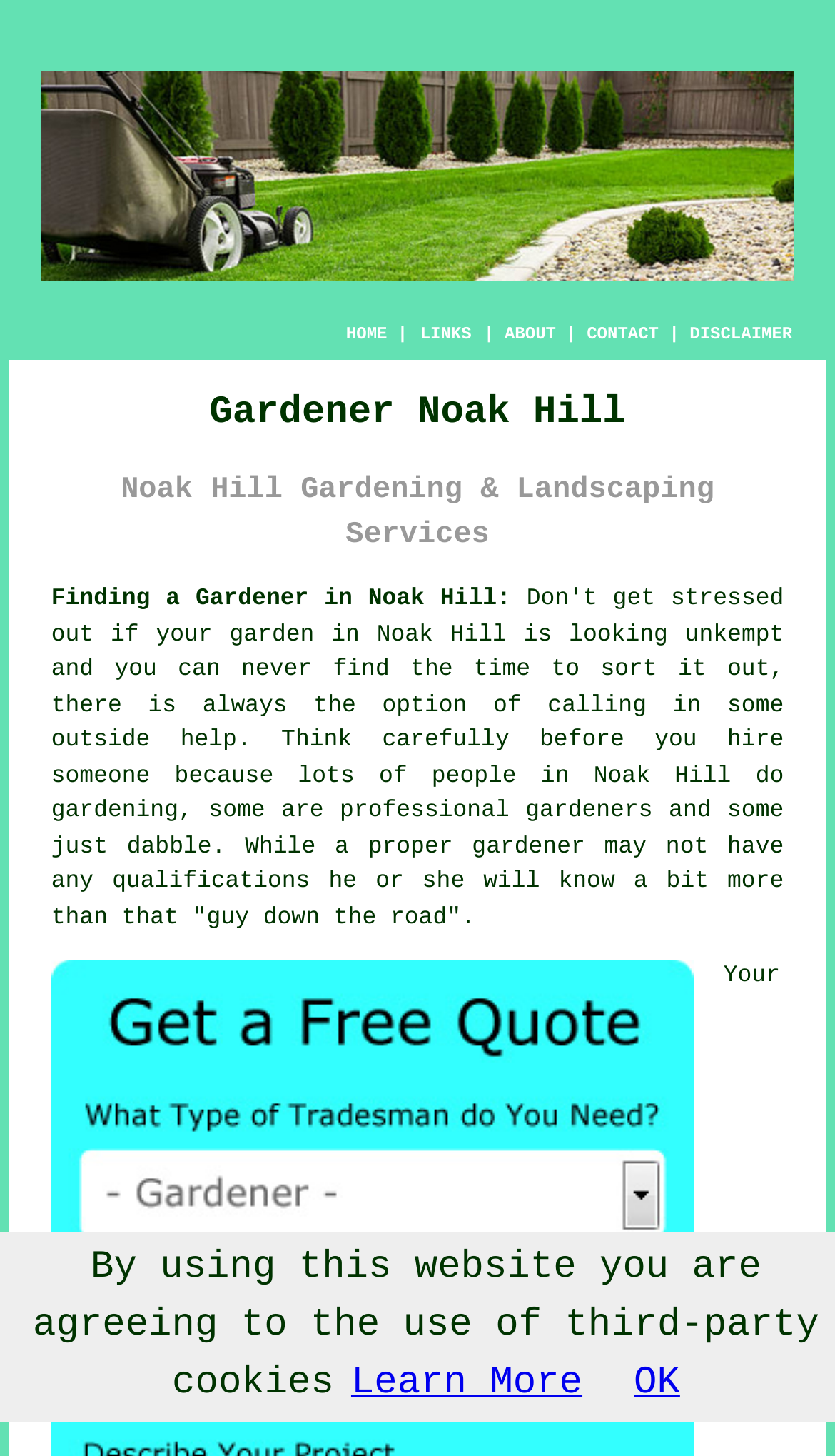Determine the bounding box coordinates of the region that needs to be clicked to achieve the task: "Click the HOME link".

[0.414, 0.223, 0.464, 0.236]